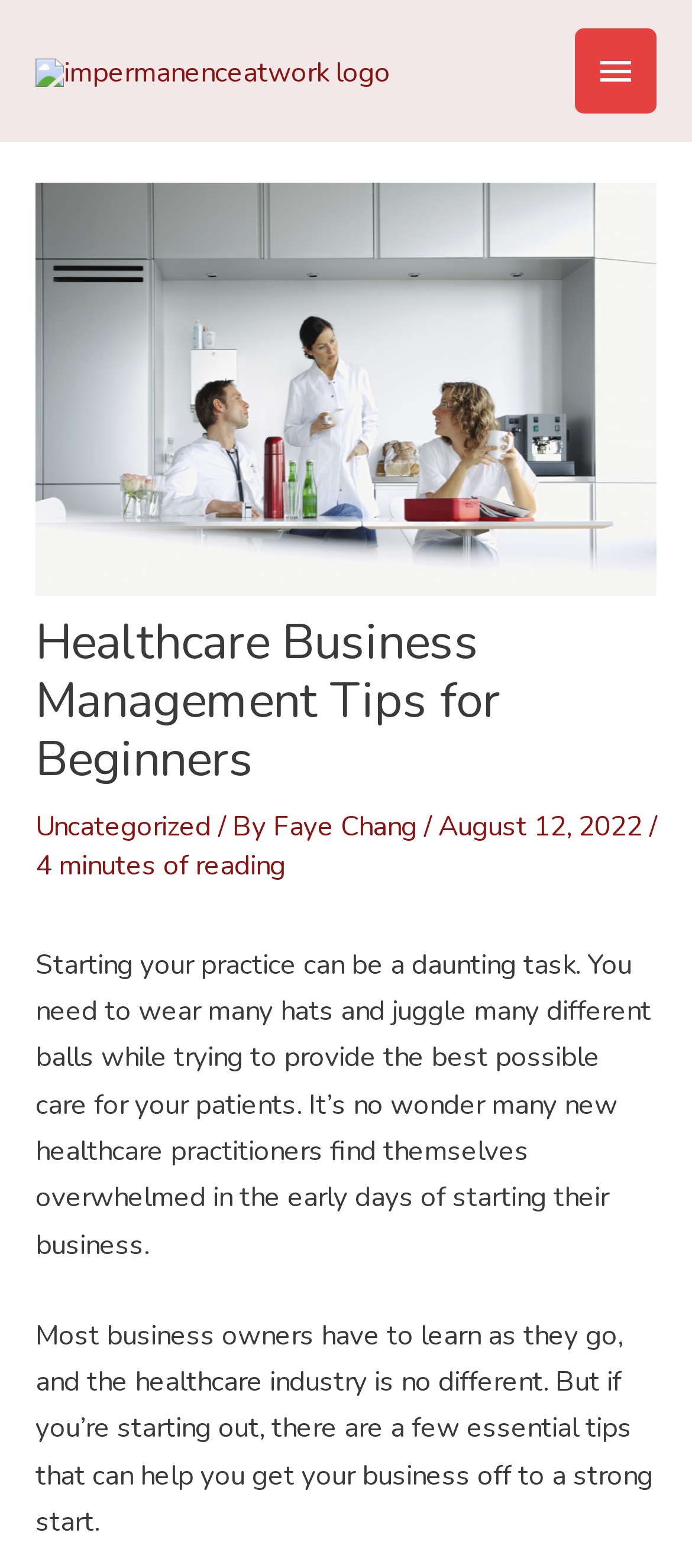What is the category of the article? Using the information from the screenshot, answer with a single word or phrase.

Uncategorized